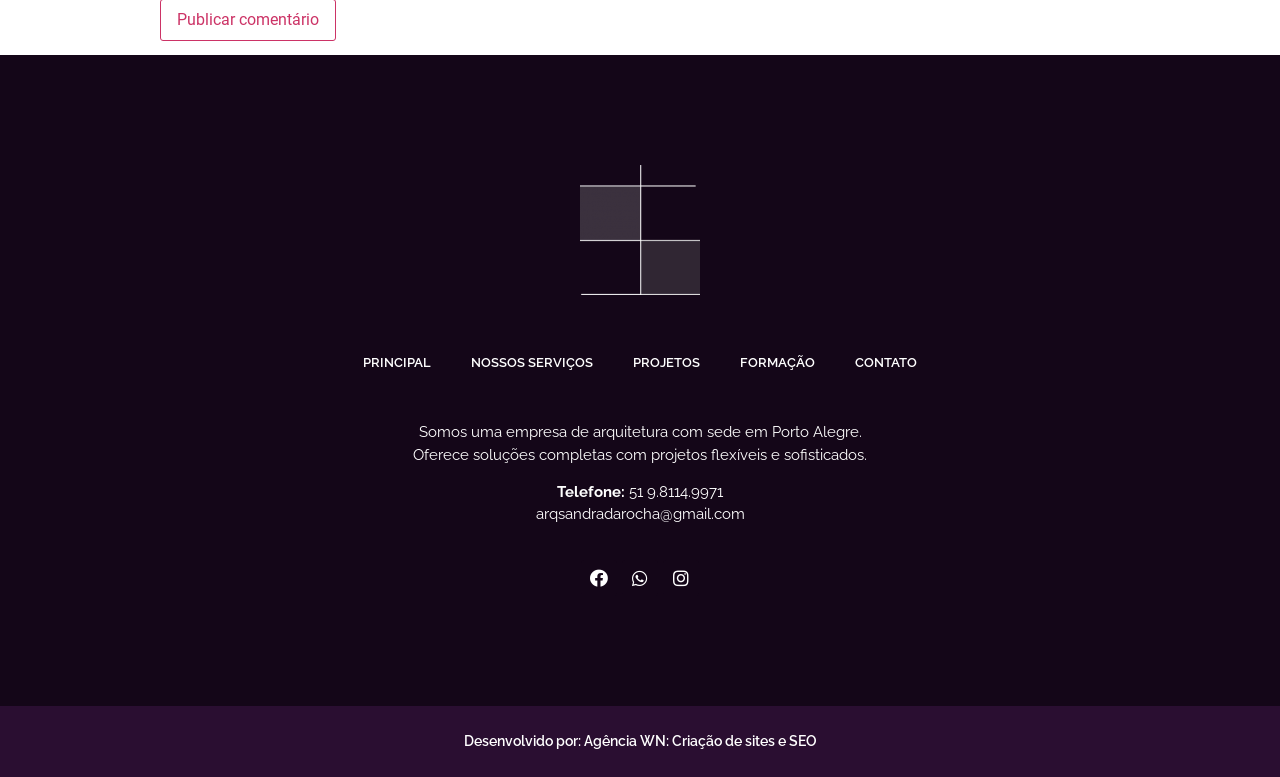Please examine the image and answer the question with a detailed explanation:
What is the company's location?

The company's location is mentioned in the StaticText element with the text 'Somos uma empresa de arquitetura com sede em Porto Alegre.' which translates to 'We are an architecture company based in Porto Alegre.'